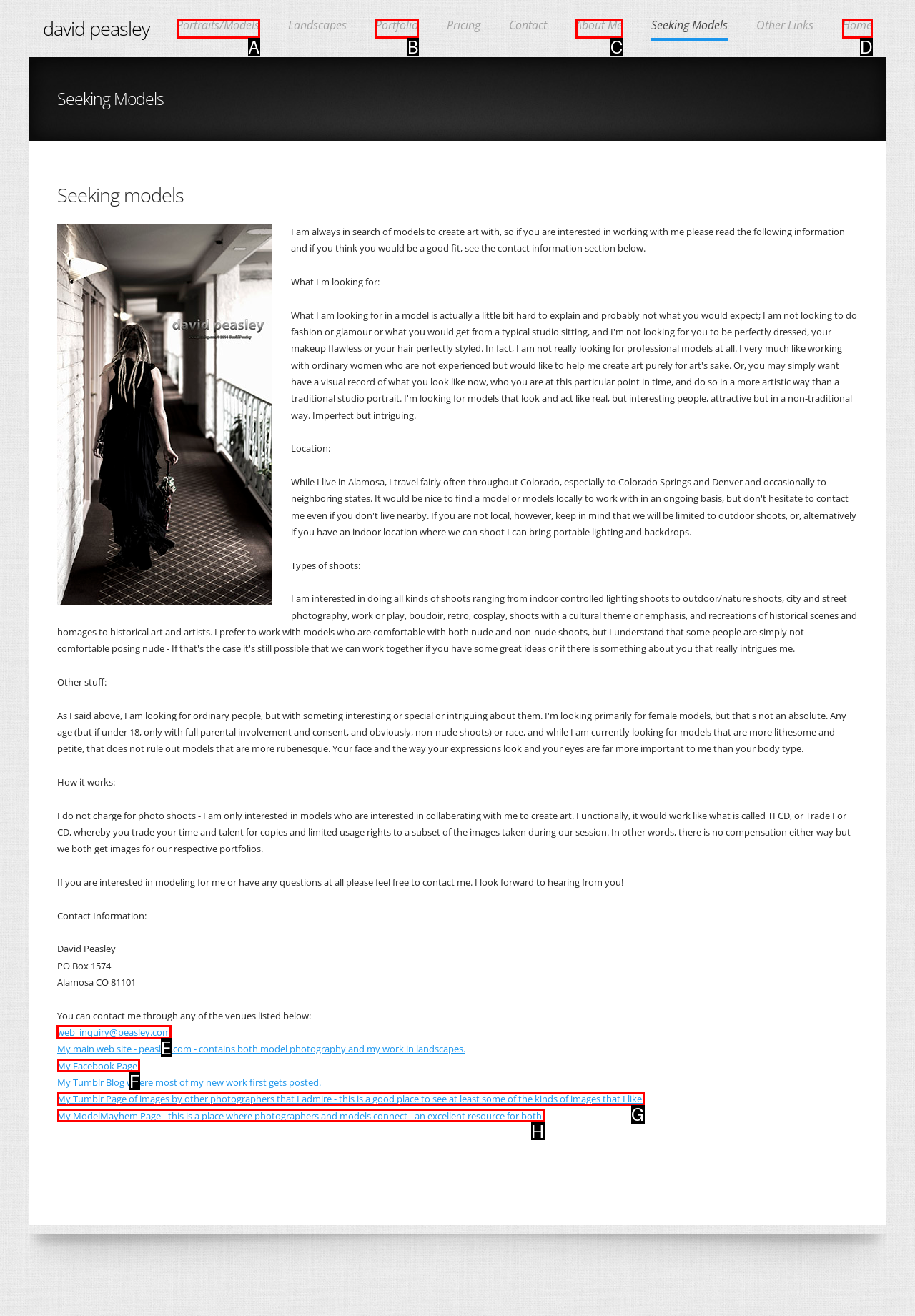Identify the letter of the UI element you should interact with to perform the task: Contact David Peasley through email
Reply with the appropriate letter of the option.

E